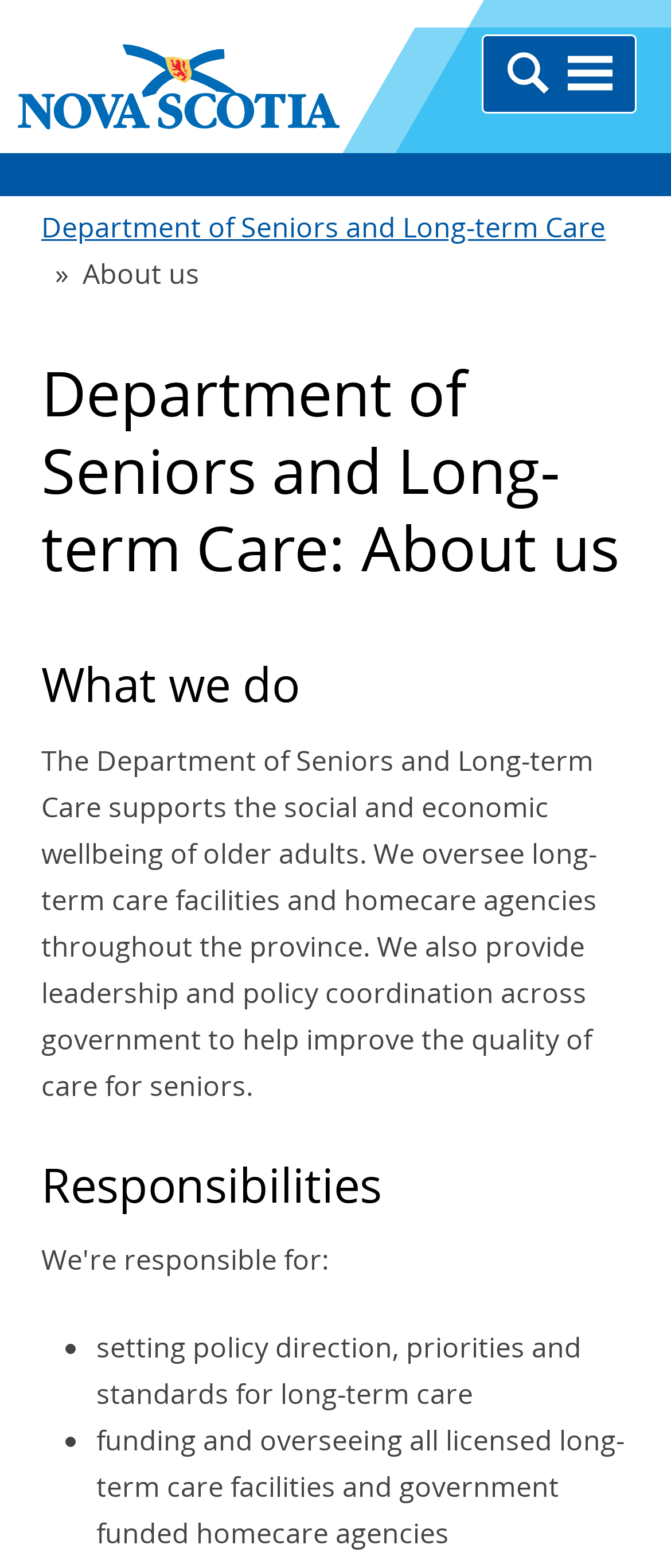What is the topic of the webpage?
Please analyze the image and answer the question with as much detail as possible.

The webpage is about the Department of Seniors and Long-term Care, which is evident from the headings, paragraphs, and links on the webpage, all of which are related to the department and its activities.